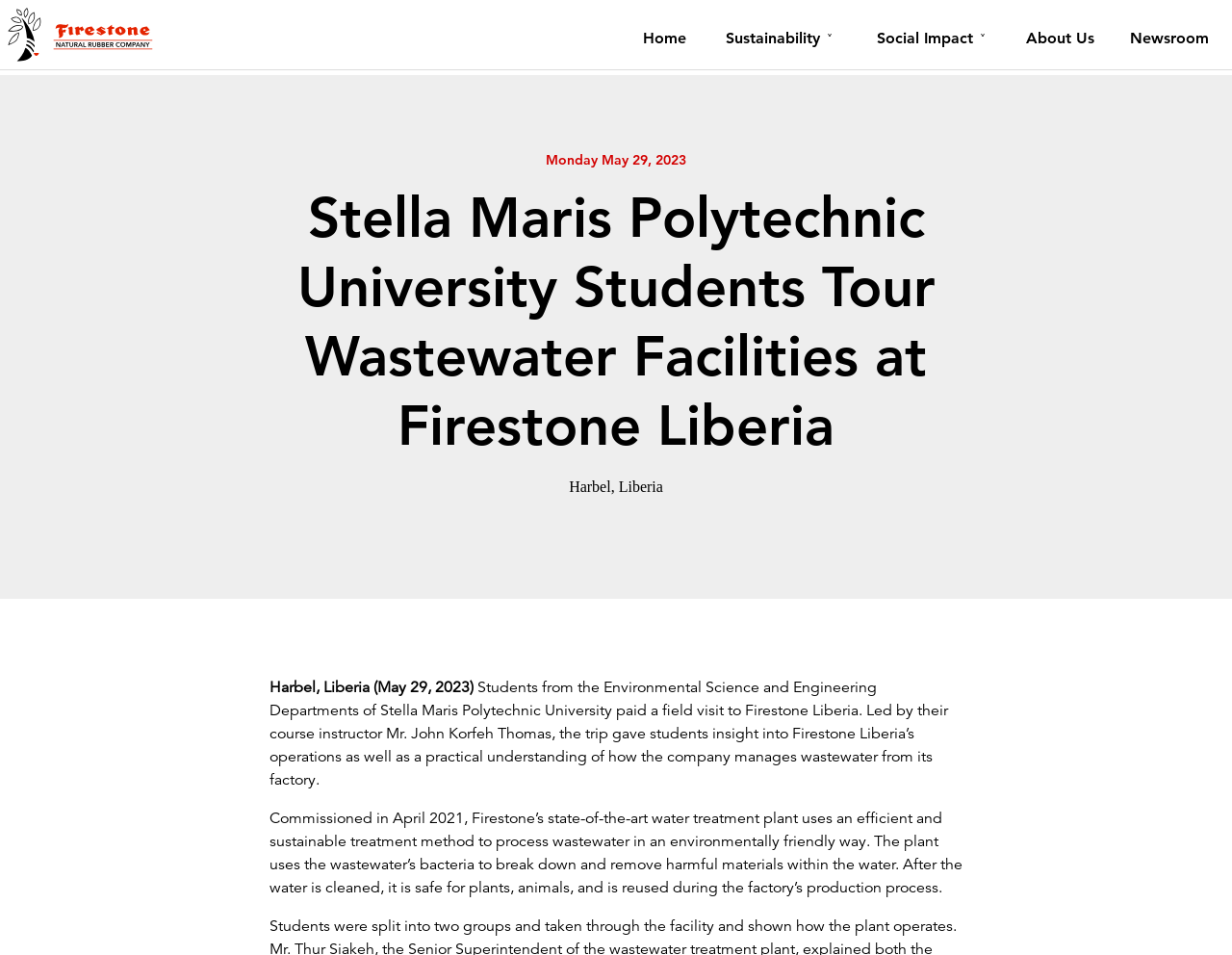Provide a single word or phrase answer to the question: 
What is the date of the event?

May 29, 2023